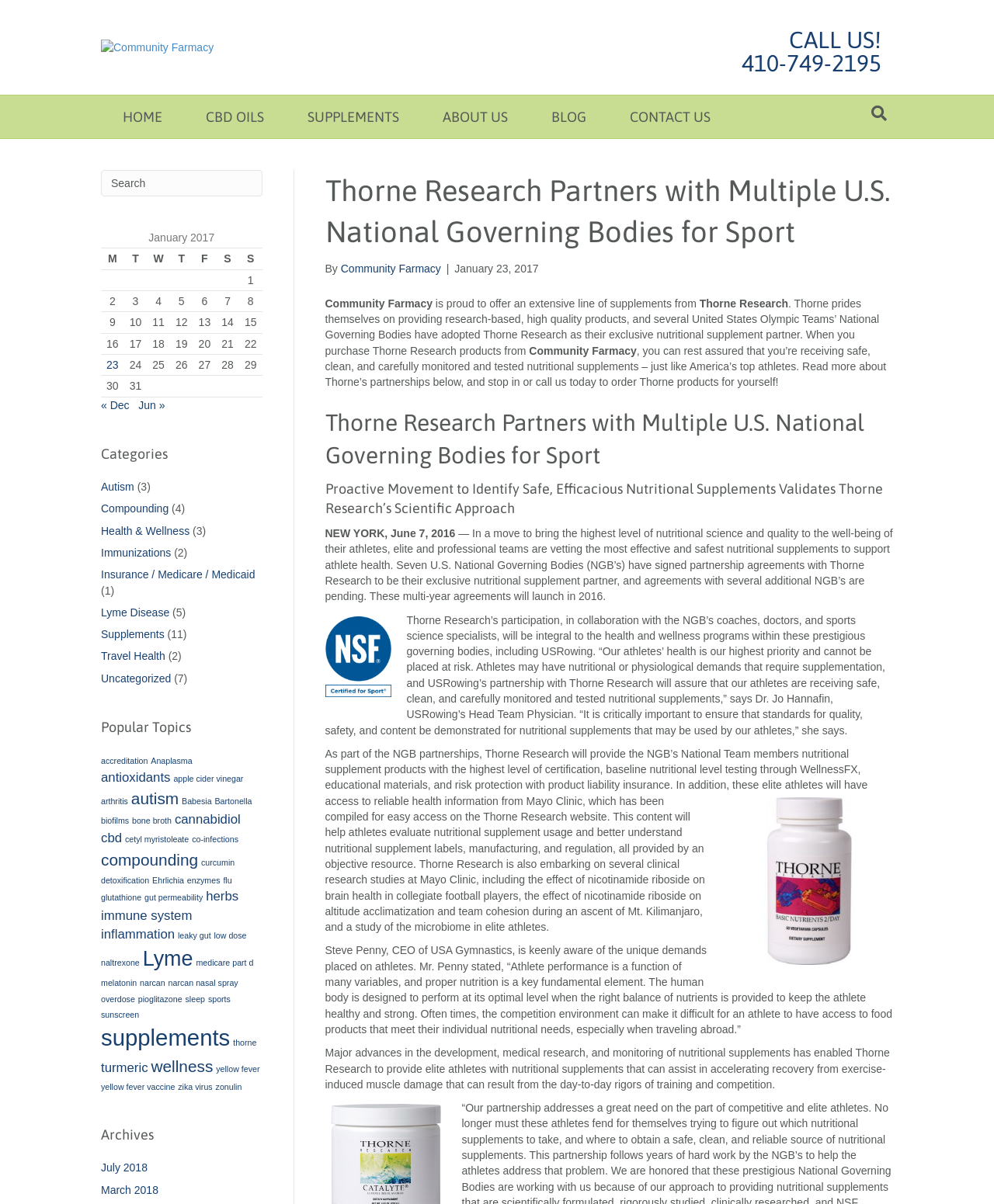Reply to the question with a single word or phrase:
How many columns are in the table?

7